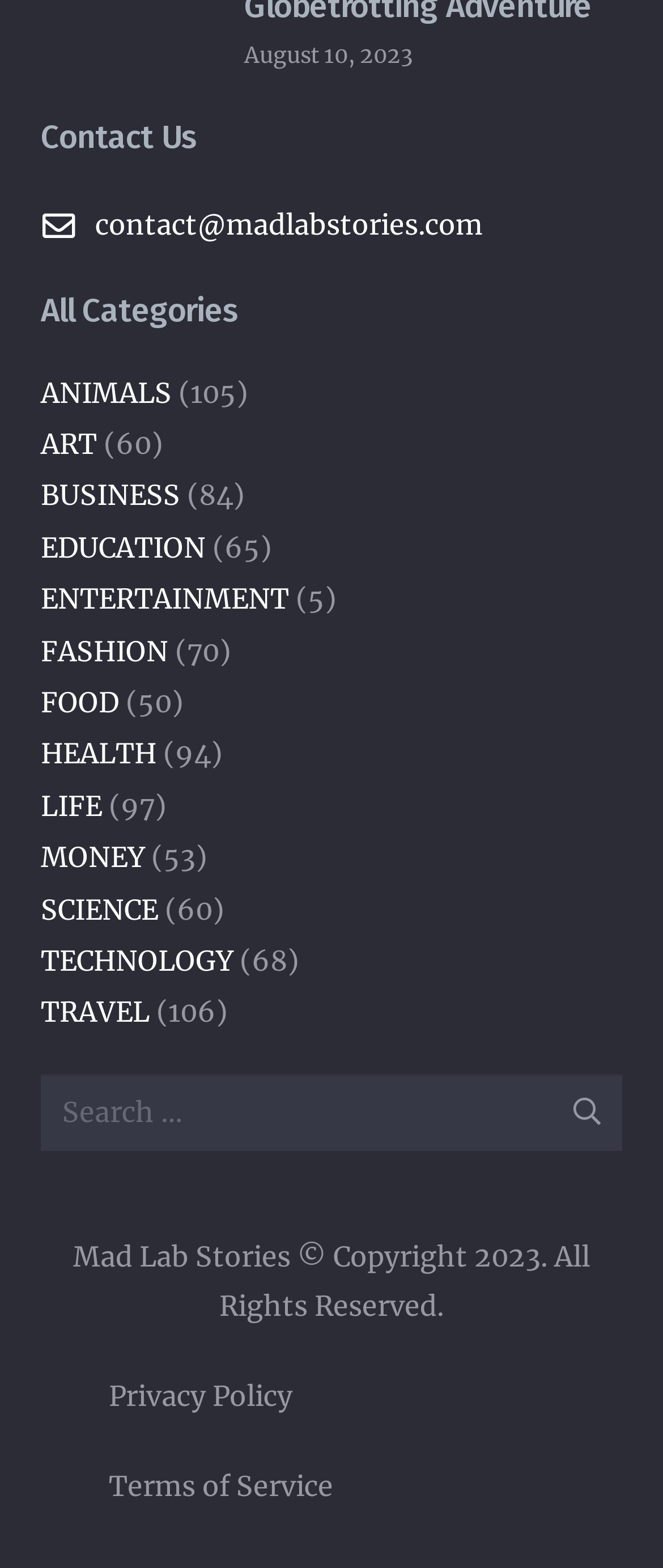Specify the bounding box coordinates of the area to click in order to execute this command: 'Visit our YouTube channel'. The coordinates should consist of four float numbers ranging from 0 to 1, and should be formatted as [left, top, right, bottom].

None